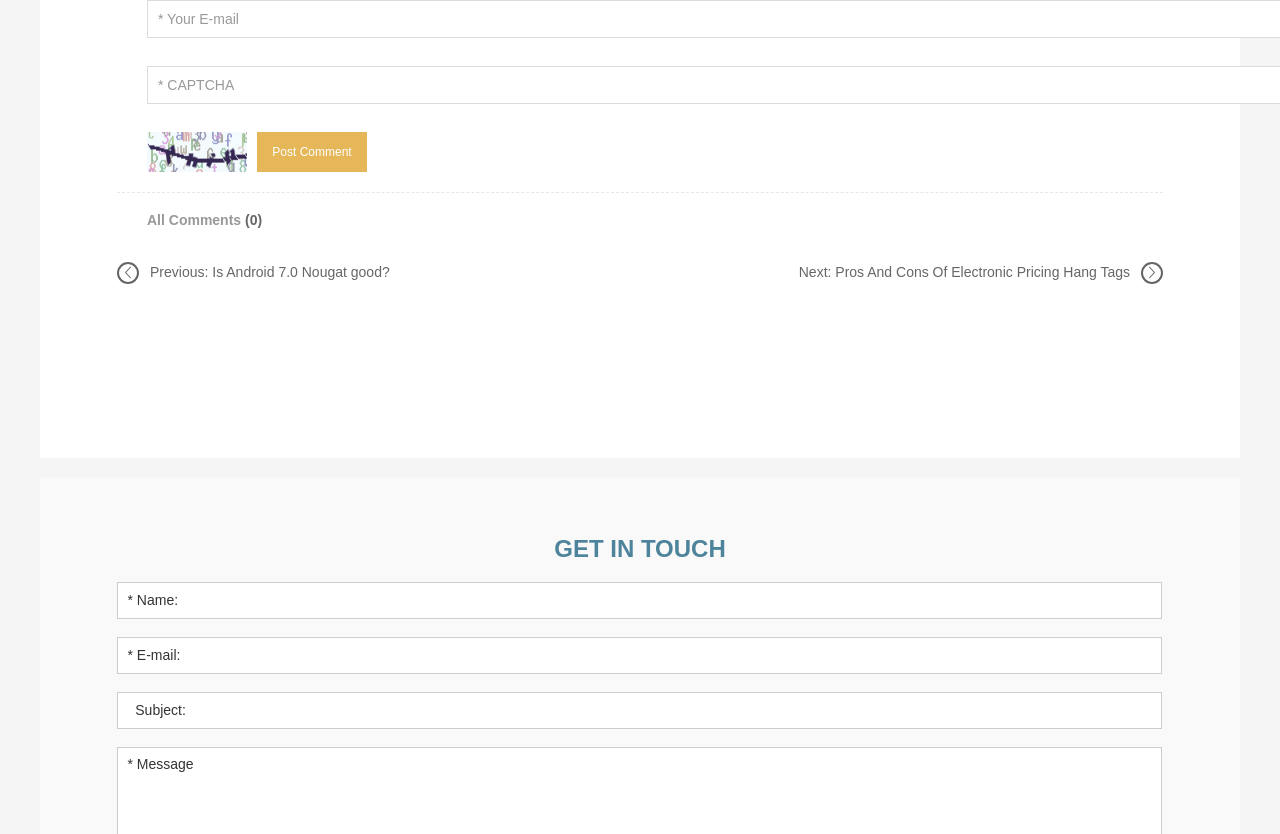Determine the bounding box coordinates of the clickable element necessary to fulfill the instruction: "Enter your email in the text field". Provide the coordinates as four float numbers within the 0 to 1 range, i.e., [left, top, right, bottom].

[0.091, 0.764, 0.907, 0.809]